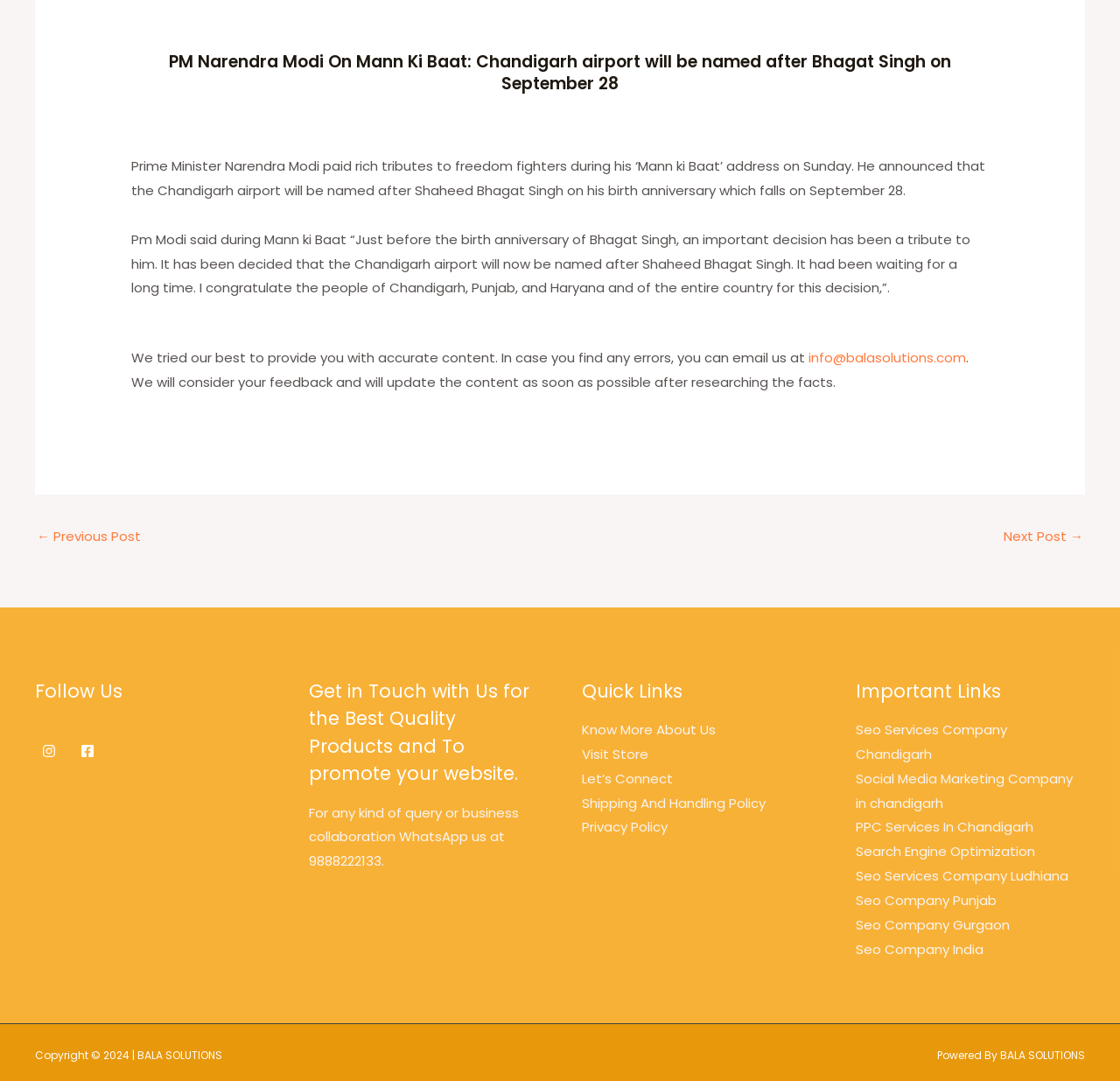Please locate the bounding box coordinates of the element that should be clicked to achieve the given instruction: "Click on the 'Next Post →' link".

[0.896, 0.483, 0.967, 0.512]